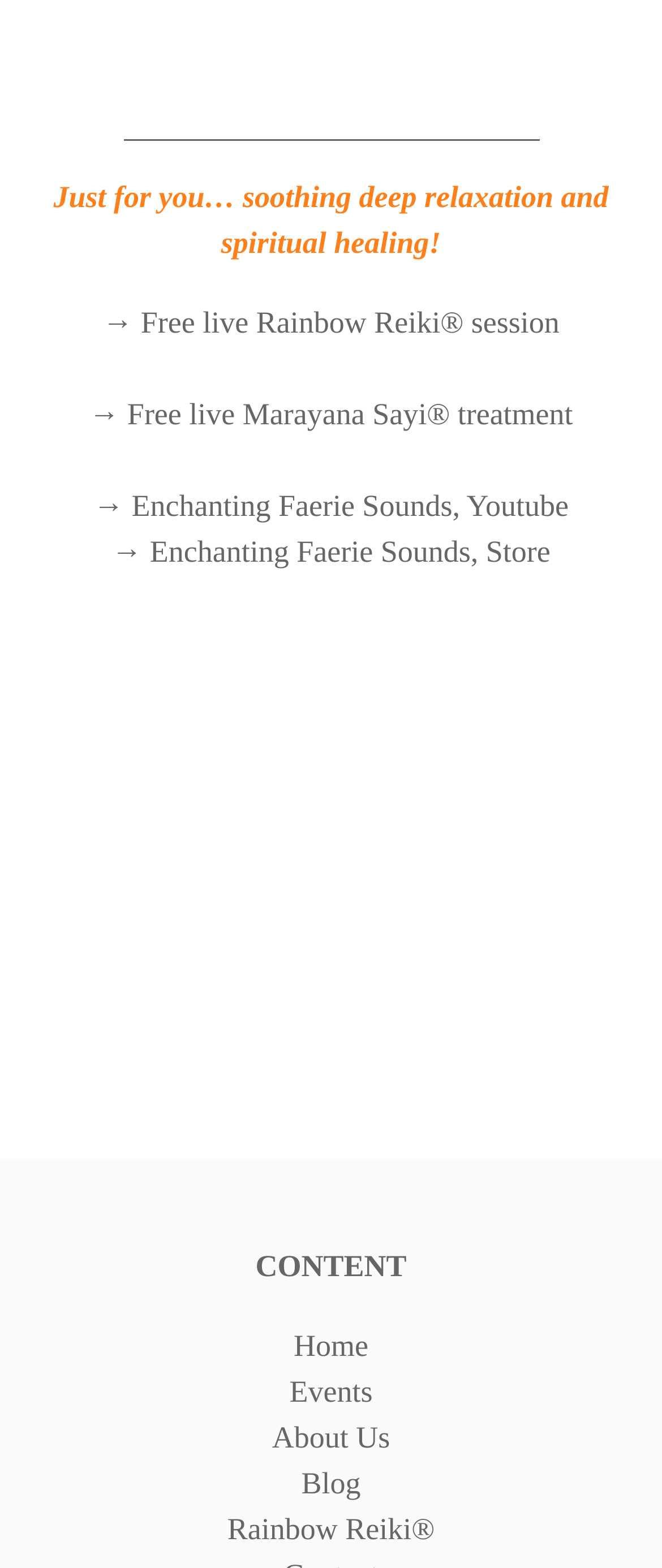Please answer the following question using a single word or phrase: How many types of sounds are mentioned?

1